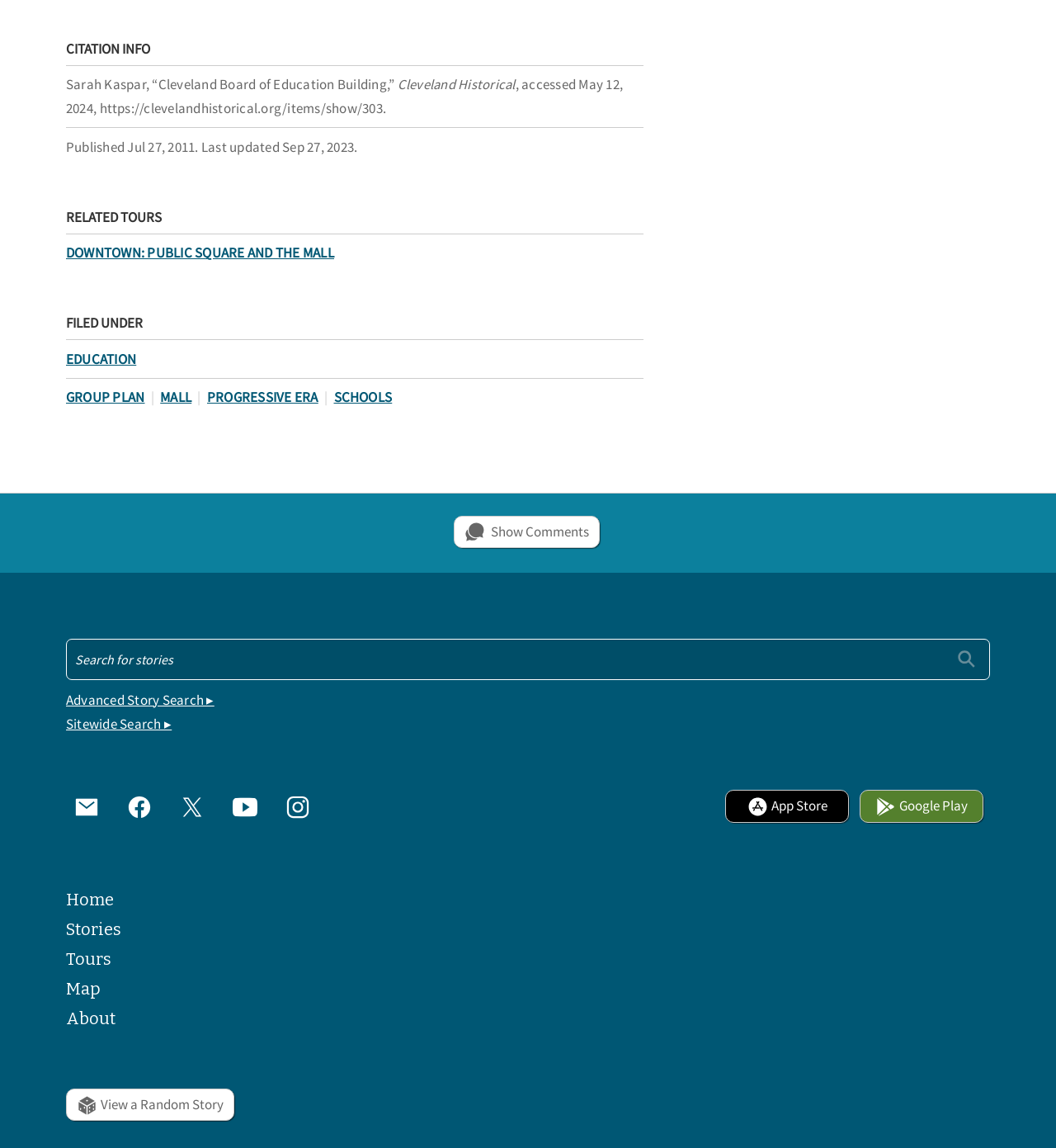Please answer the following question as detailed as possible based on the image: 
What is the last item in the footer navigation?

The last item in the footer navigation is 'About' which is a link element located at the bottom of the webpage with a bounding box of [0.062, 0.914, 0.109, 0.932].